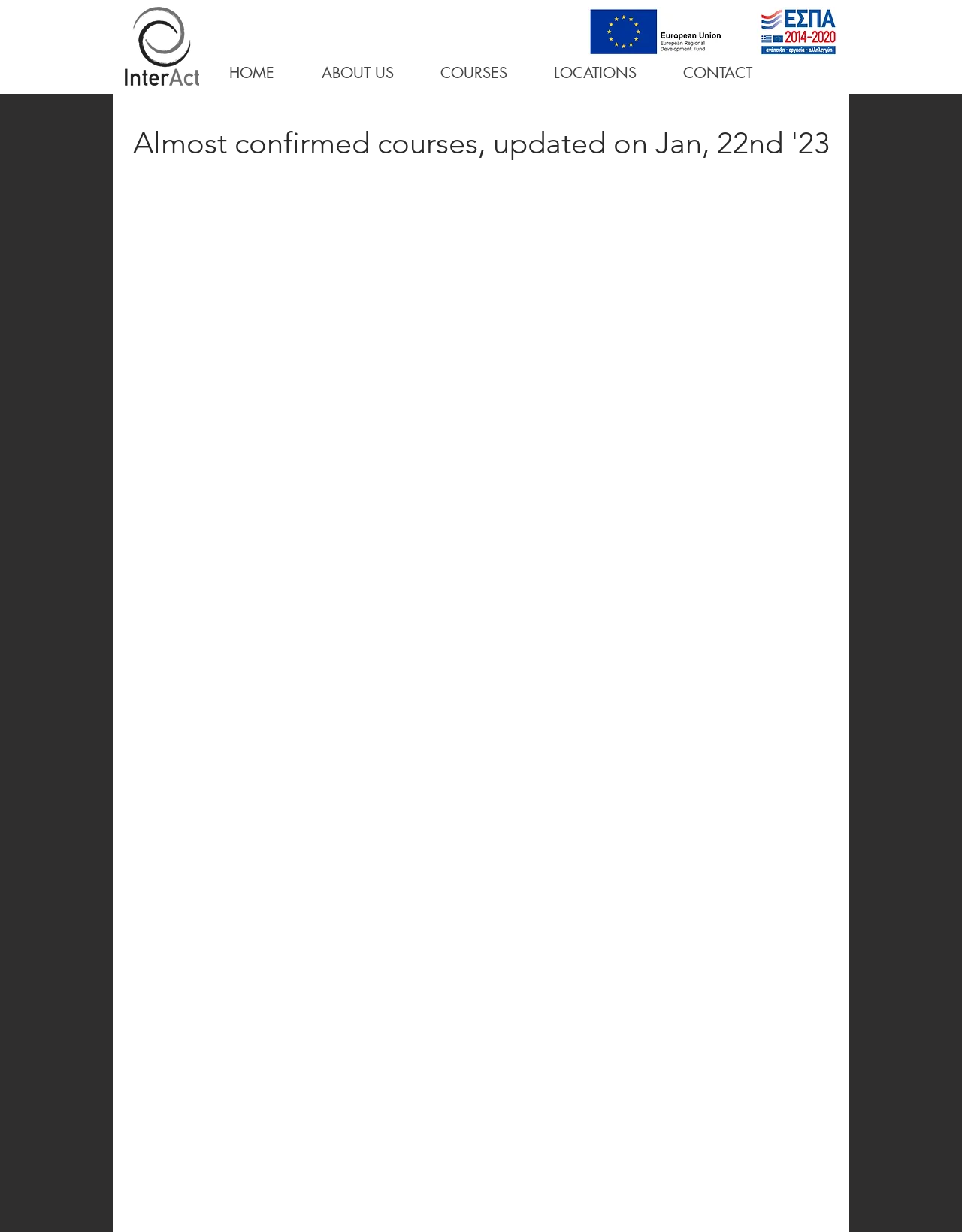From the details in the image, provide a thorough response to the question: How many navigation links are there?

I counted the number of link elements under the navigation element with the bounding box coordinates [0.214, 0.046, 0.805, 0.073] and found 5 links: 'HOME', 'ABOUT US', 'COURSES', 'LOCATIONS', and 'CONTACT'.